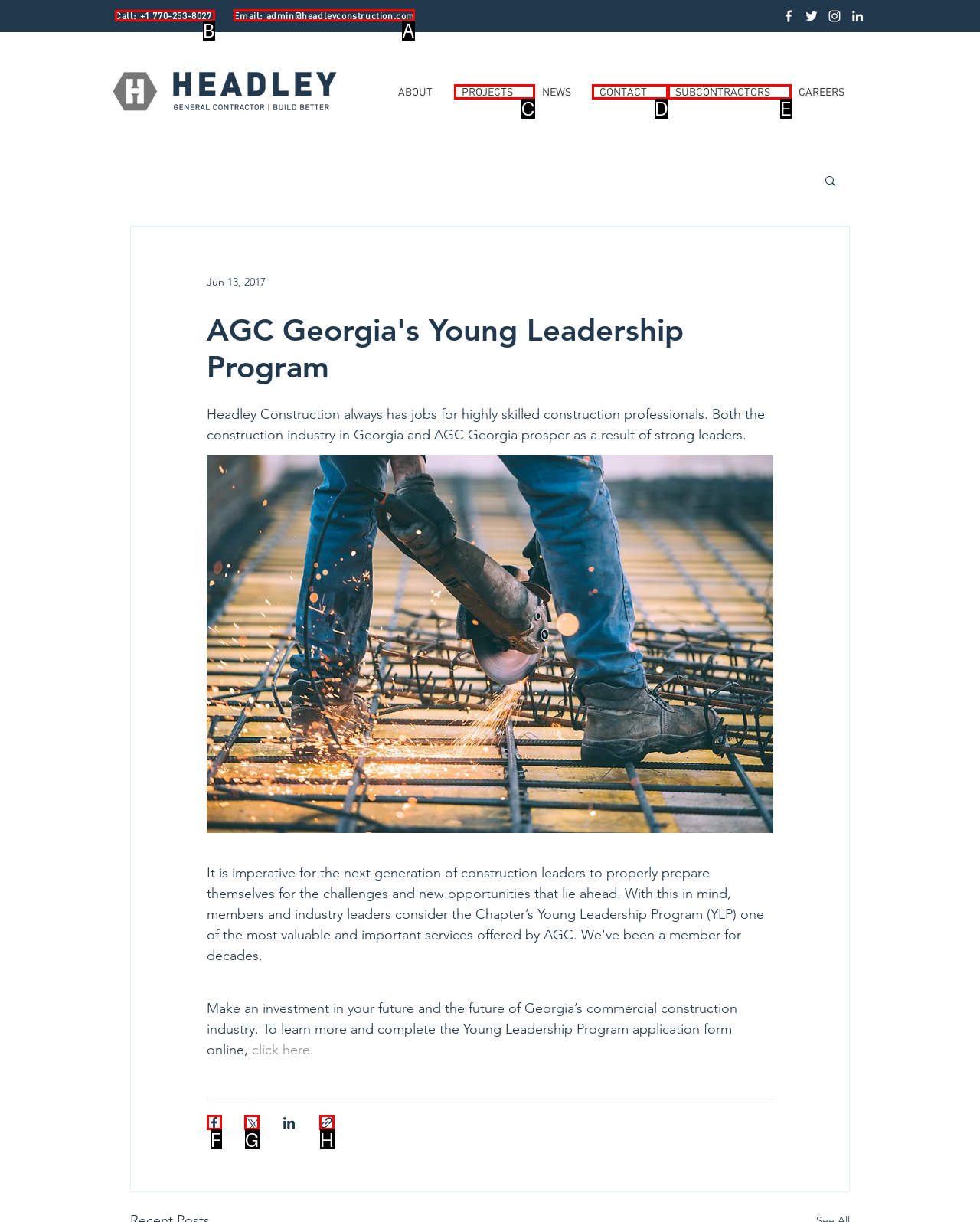Figure out which option to click to perform the following task: Send an email
Provide the letter of the correct option in your response.

A